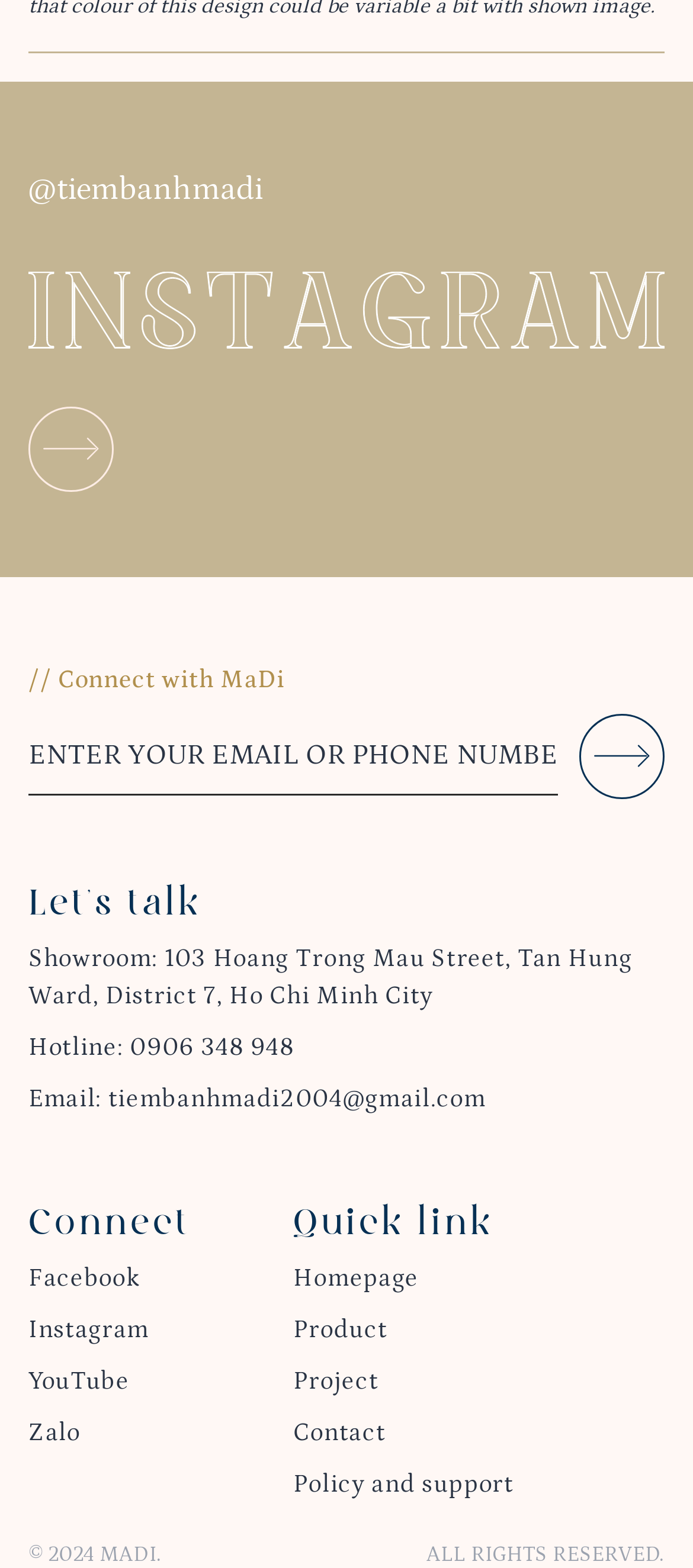Locate the bounding box coordinates of the clickable area to execute the instruction: "Connect with MaDi on Facebook". Provide the coordinates as four float numbers between 0 and 1, represented as [left, top, right, bottom].

[0.041, 0.806, 0.201, 0.824]